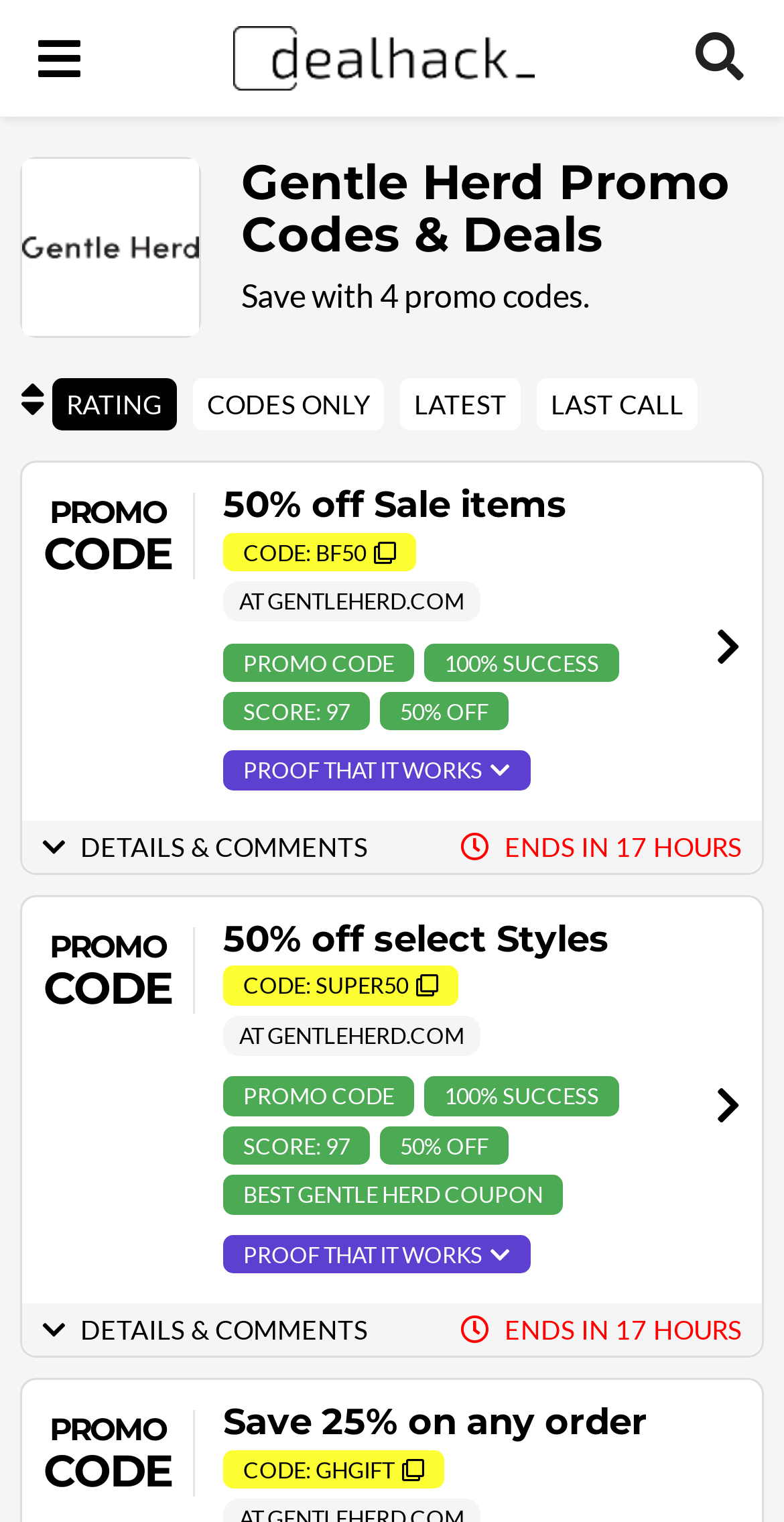Please identify the coordinates of the bounding box that should be clicked to fulfill this instruction: "Copy and open the '50% off select Styles' promo code".

[0.869, 0.388, 0.946, 0.461]